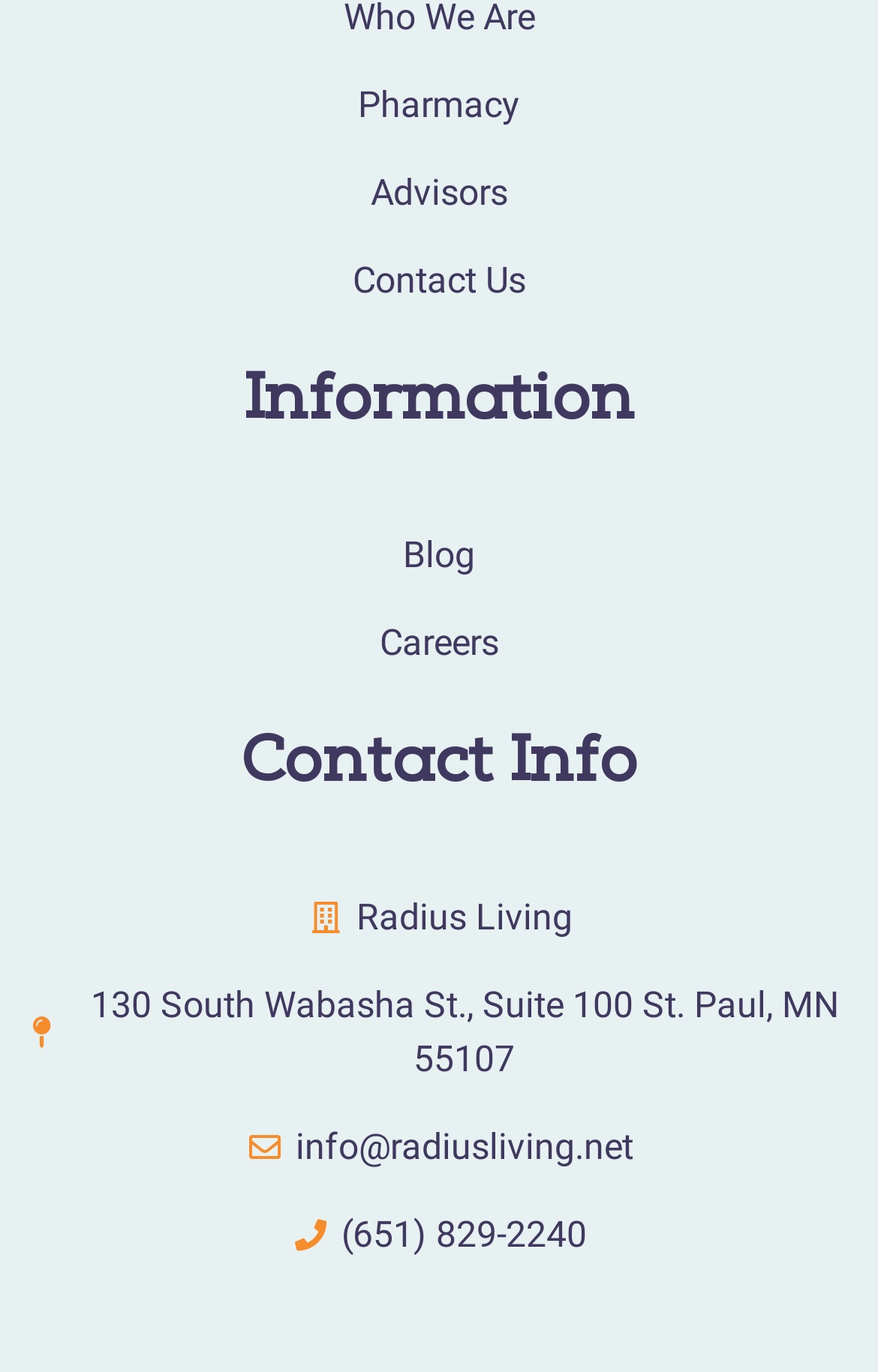Respond to the question below with a single word or phrase:
What is the last link on the webpage?

(651) 829-2240